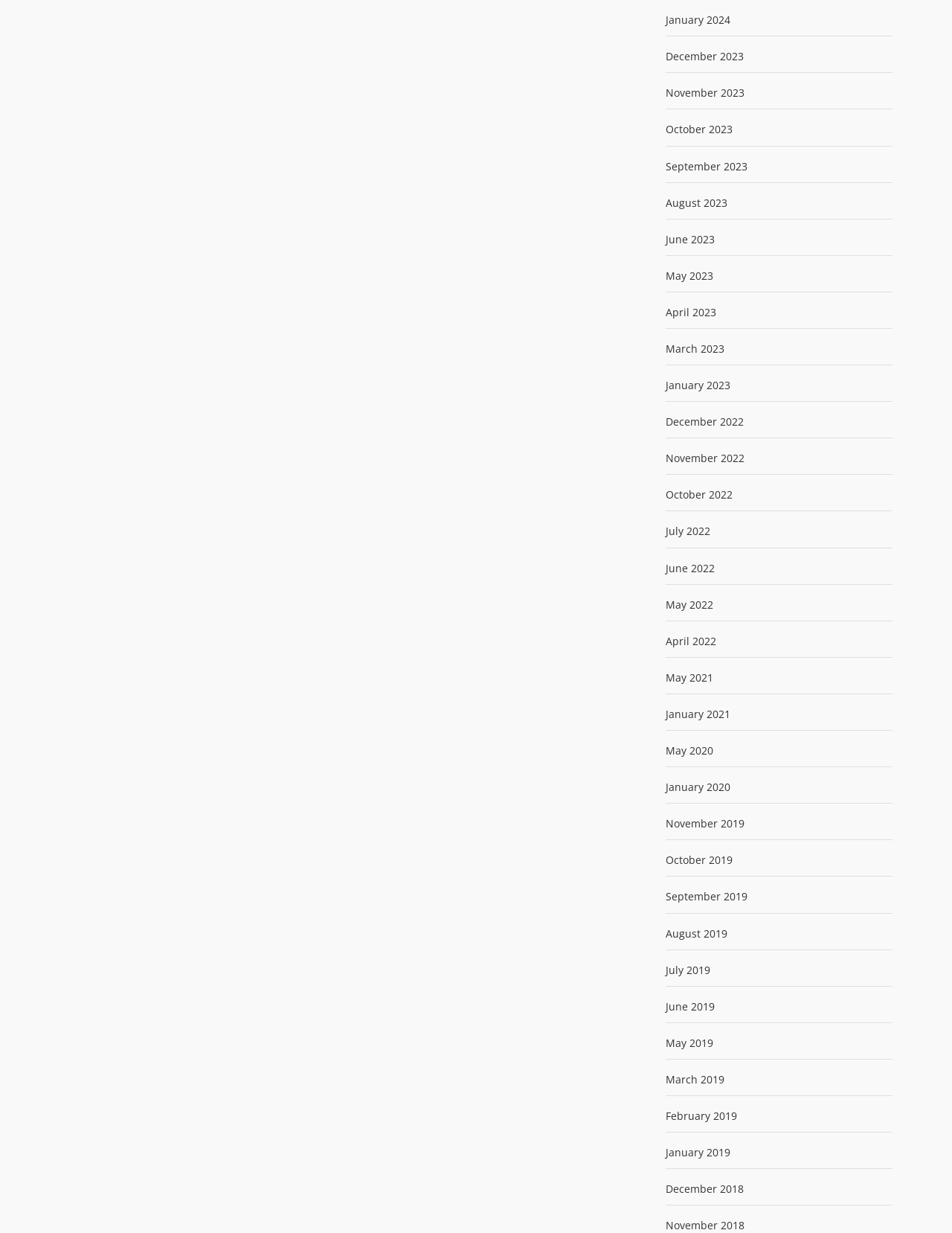Using the information in the image, could you please answer the following question in detail:
What is the earliest year listed?

By scanning the list of links, I found that the earliest year listed is 2018, which appears in the link 'December 2018'.